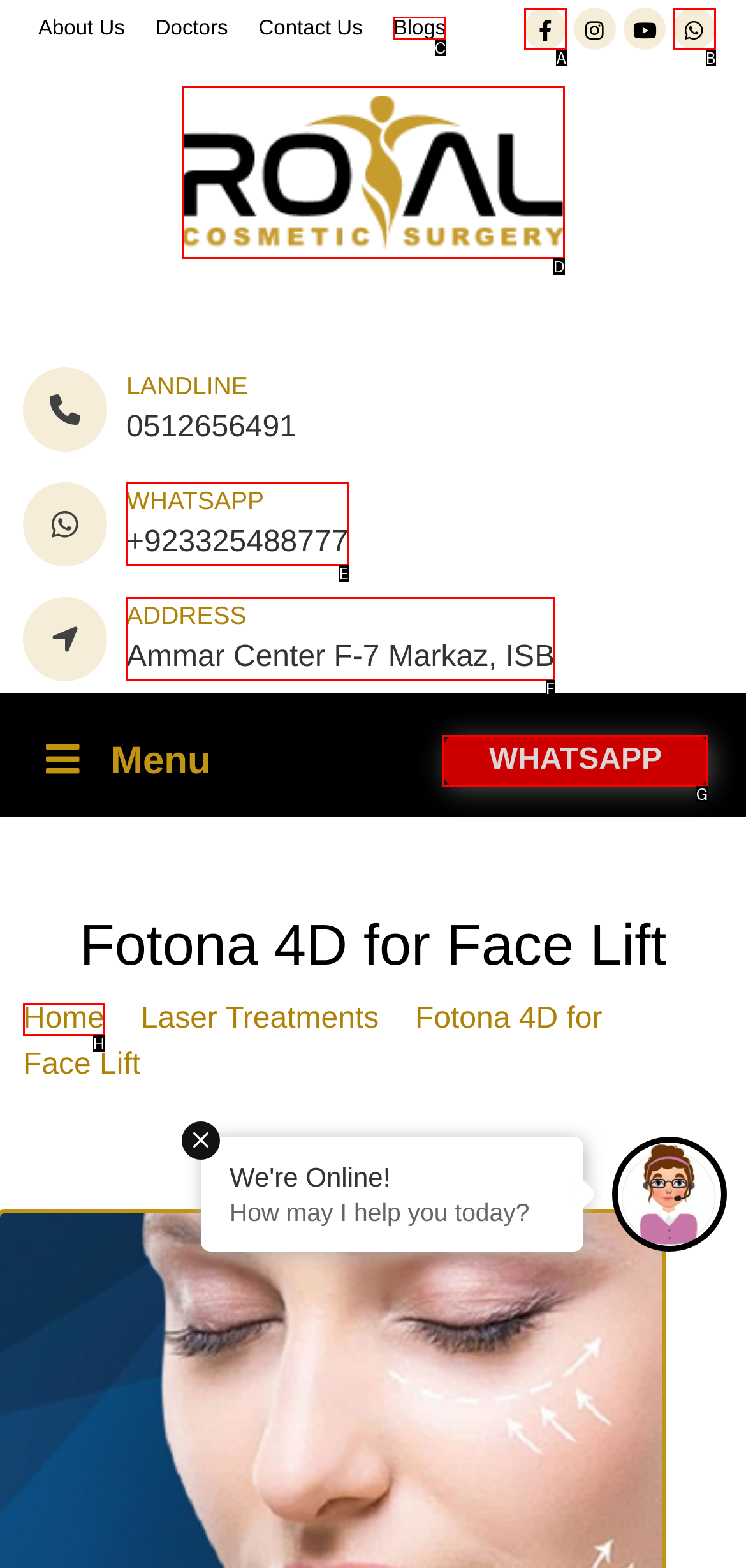Look at the description: Dribbble
Determine the letter of the matching UI element from the given choices.

B